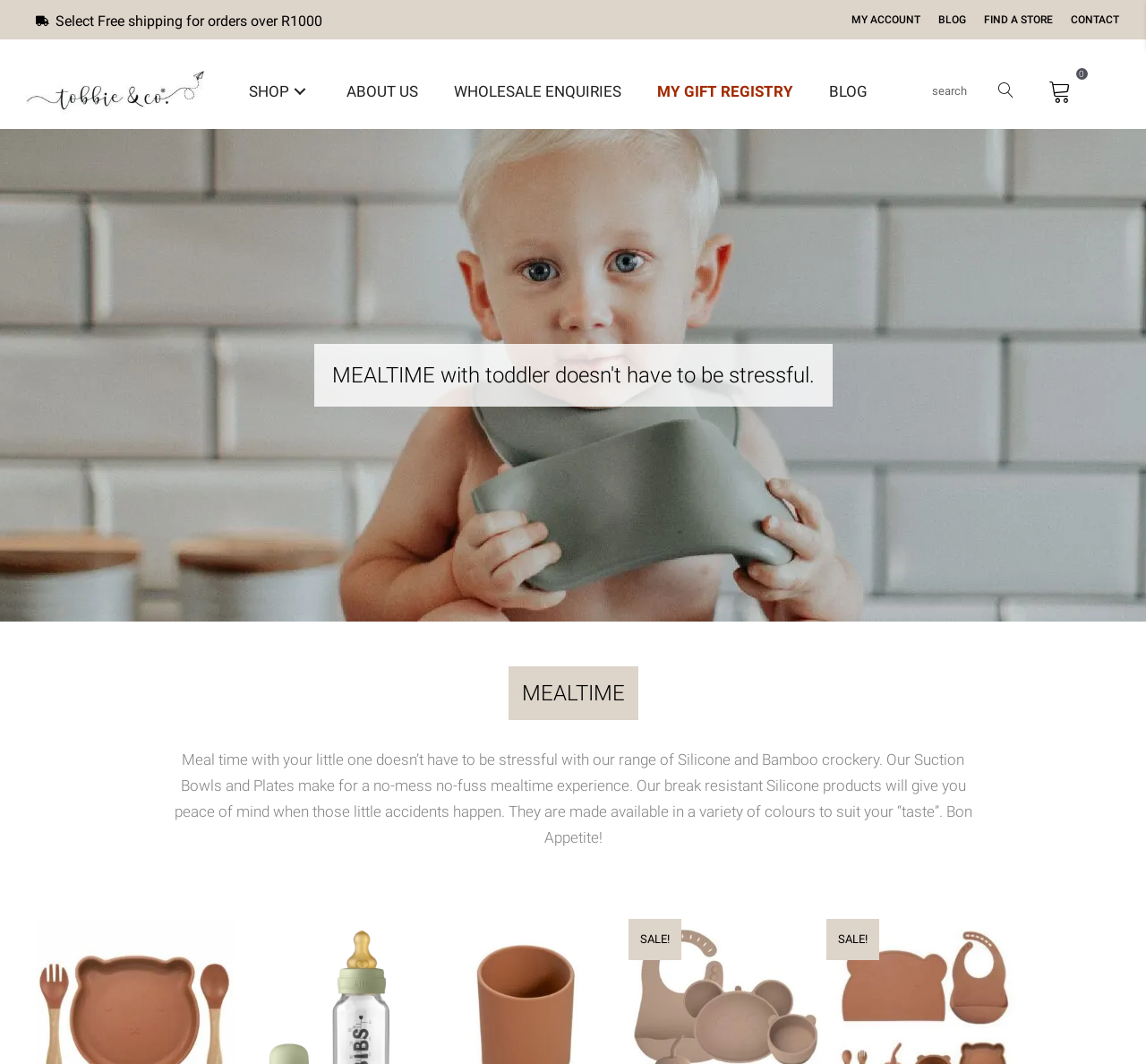What is the benefit of the break-resistant Silicone products?
Answer briefly with a single word or phrase based on the image.

Peace of mind